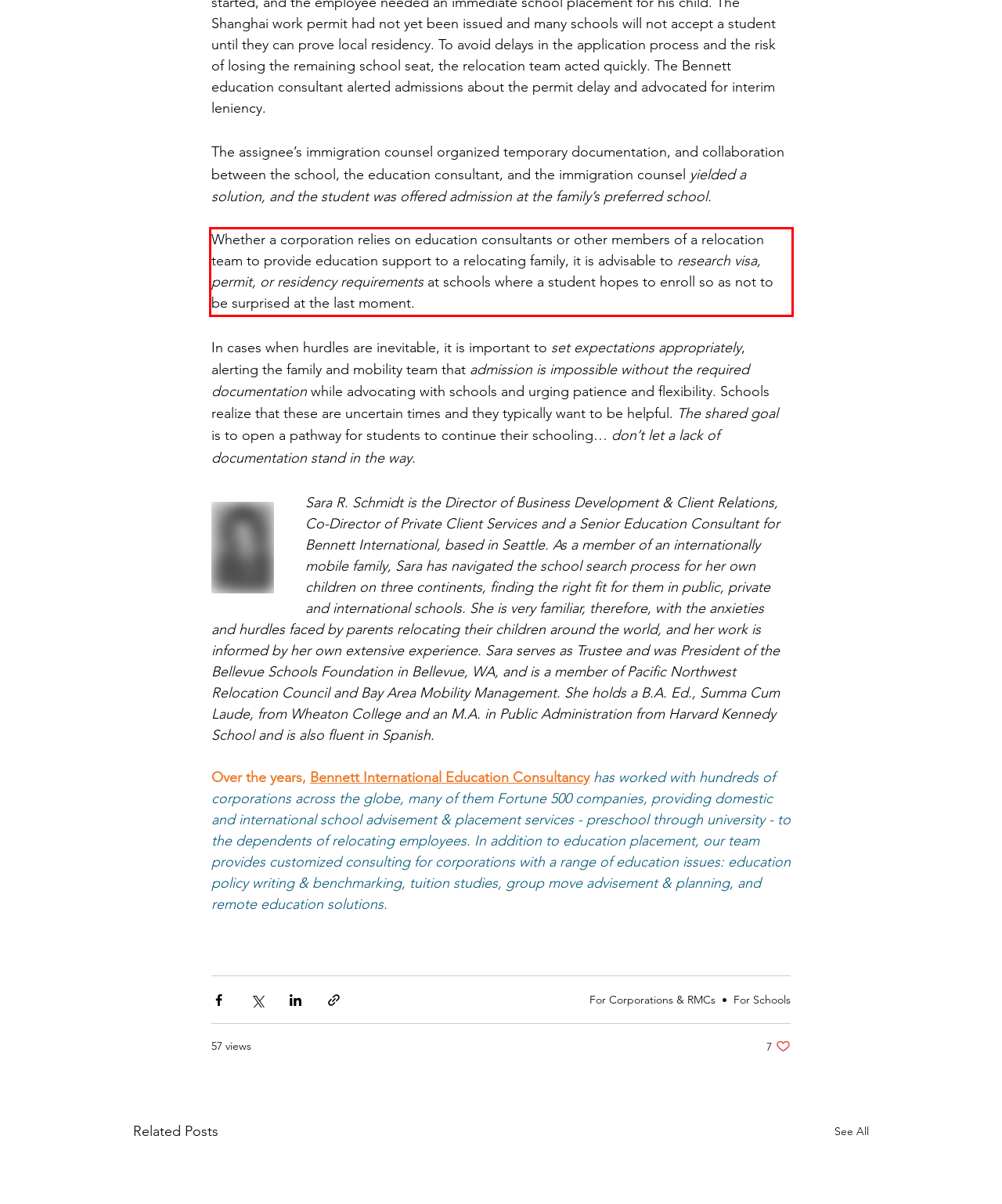Examine the screenshot of the webpage, locate the red bounding box, and perform OCR to extract the text contained within it.

Whether a corporation relies on education consultants or other members of a relocation team to provide education support to a relocating family, it is advisable to research visa, permit, or residency requirements at schools where a student hopes to enroll so as not to be surprised at the last moment.